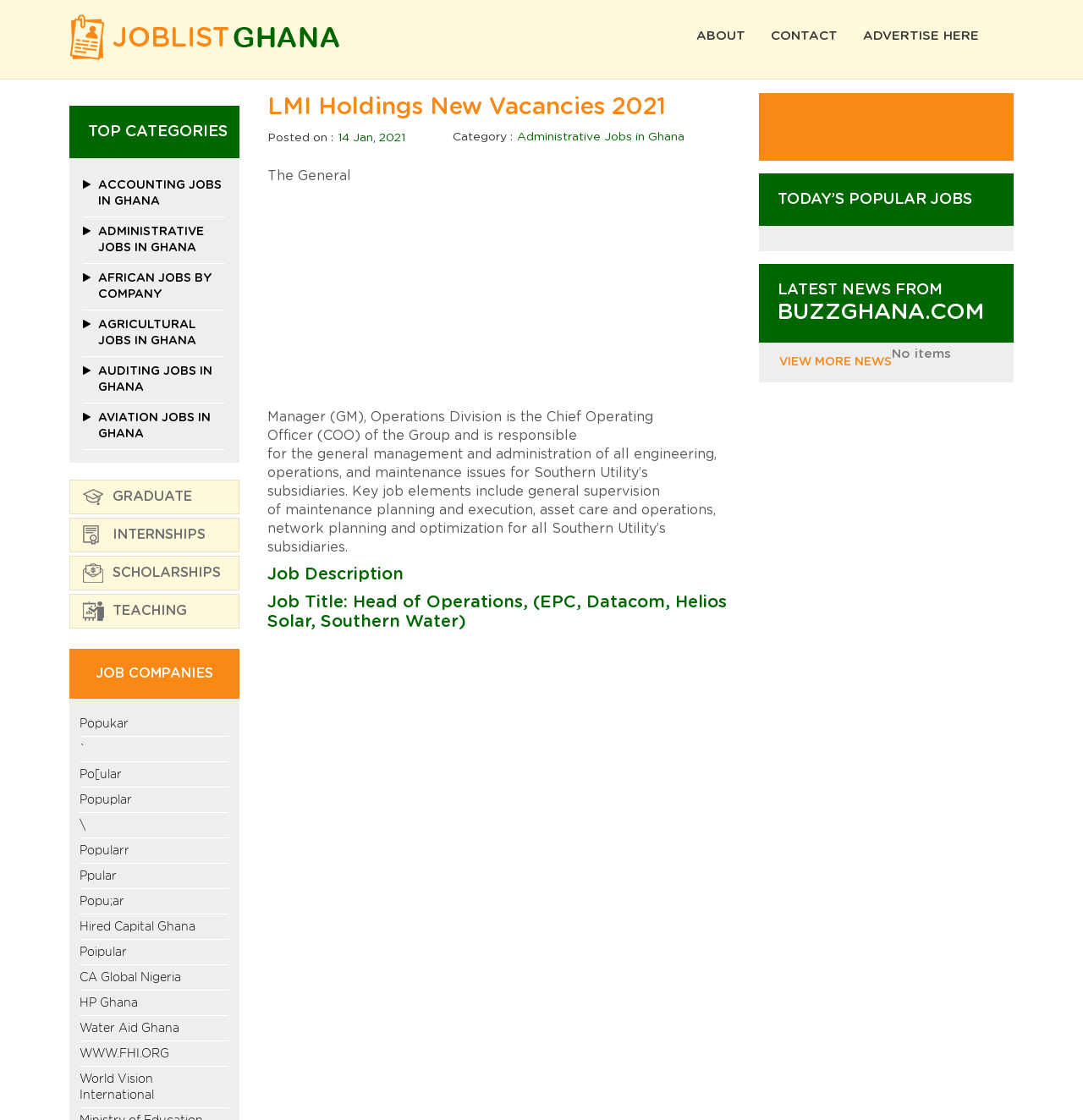Determine the bounding box coordinates of the clickable area required to perform the following instruction: "Read more about 'Open Access'". The coordinates should be represented as four float numbers between 0 and 1: [left, top, right, bottom].

None